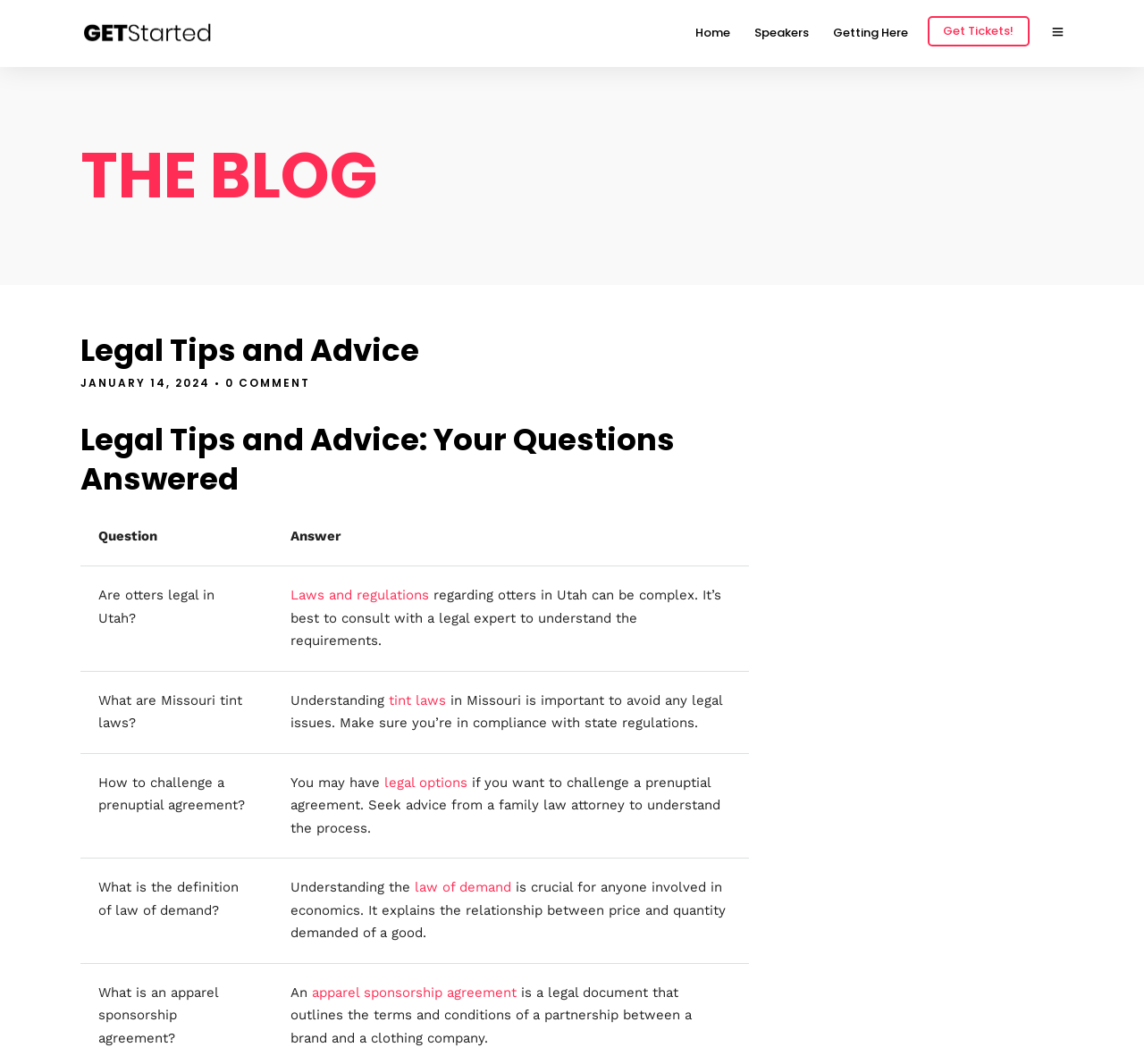How many questions are answered in this webpage?
Answer the question with detailed information derived from the image.

I counted the number of rows in the table that contains questions and answers. There are 4 rows, each containing a question and an answer, so there are 4 questions answered in this webpage.